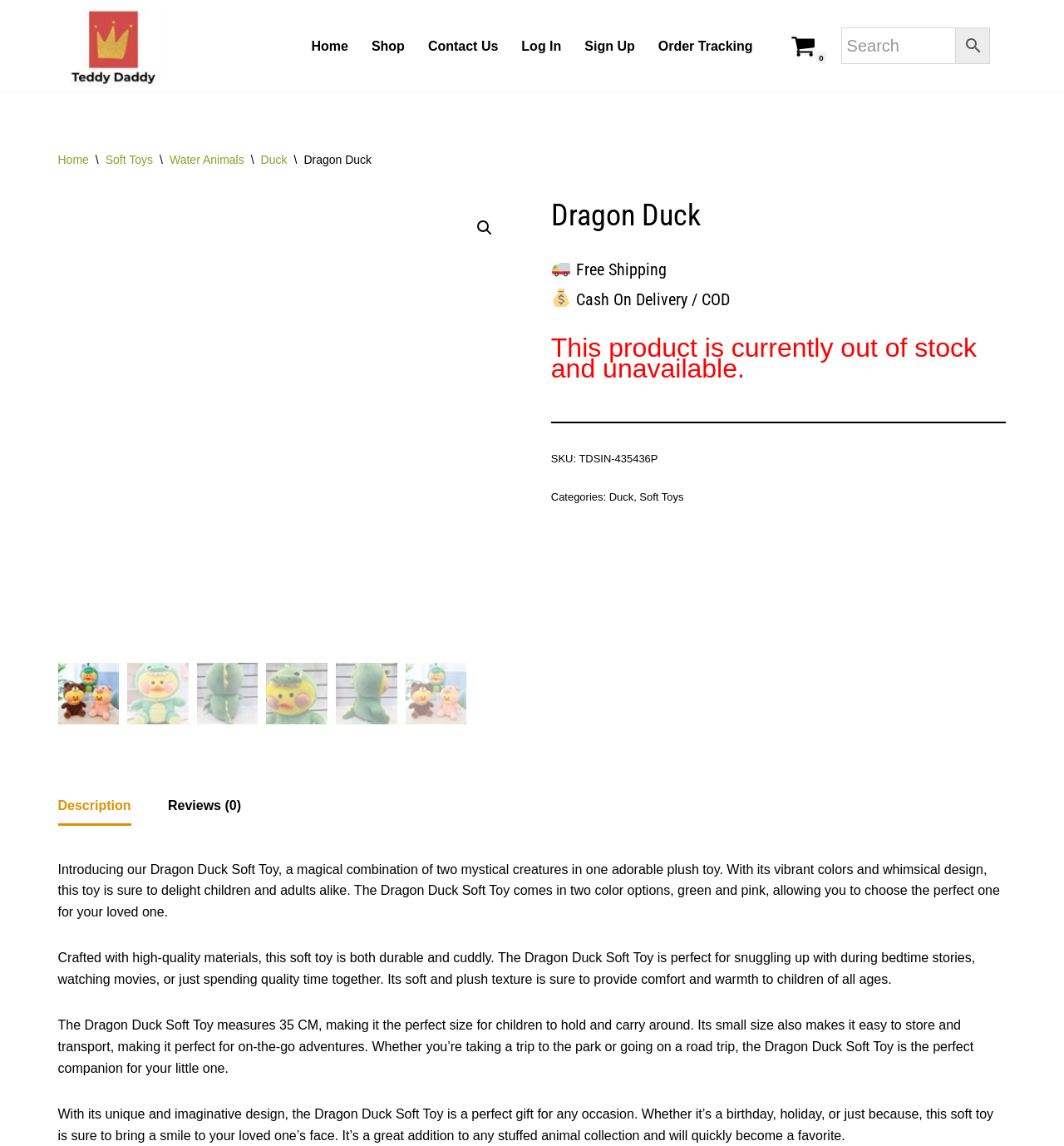Please find the bounding box coordinates for the clickable element needed to perform this instruction: "Click on the 'Reviews (0)' tab".

[0.158, 0.688, 0.227, 0.718]